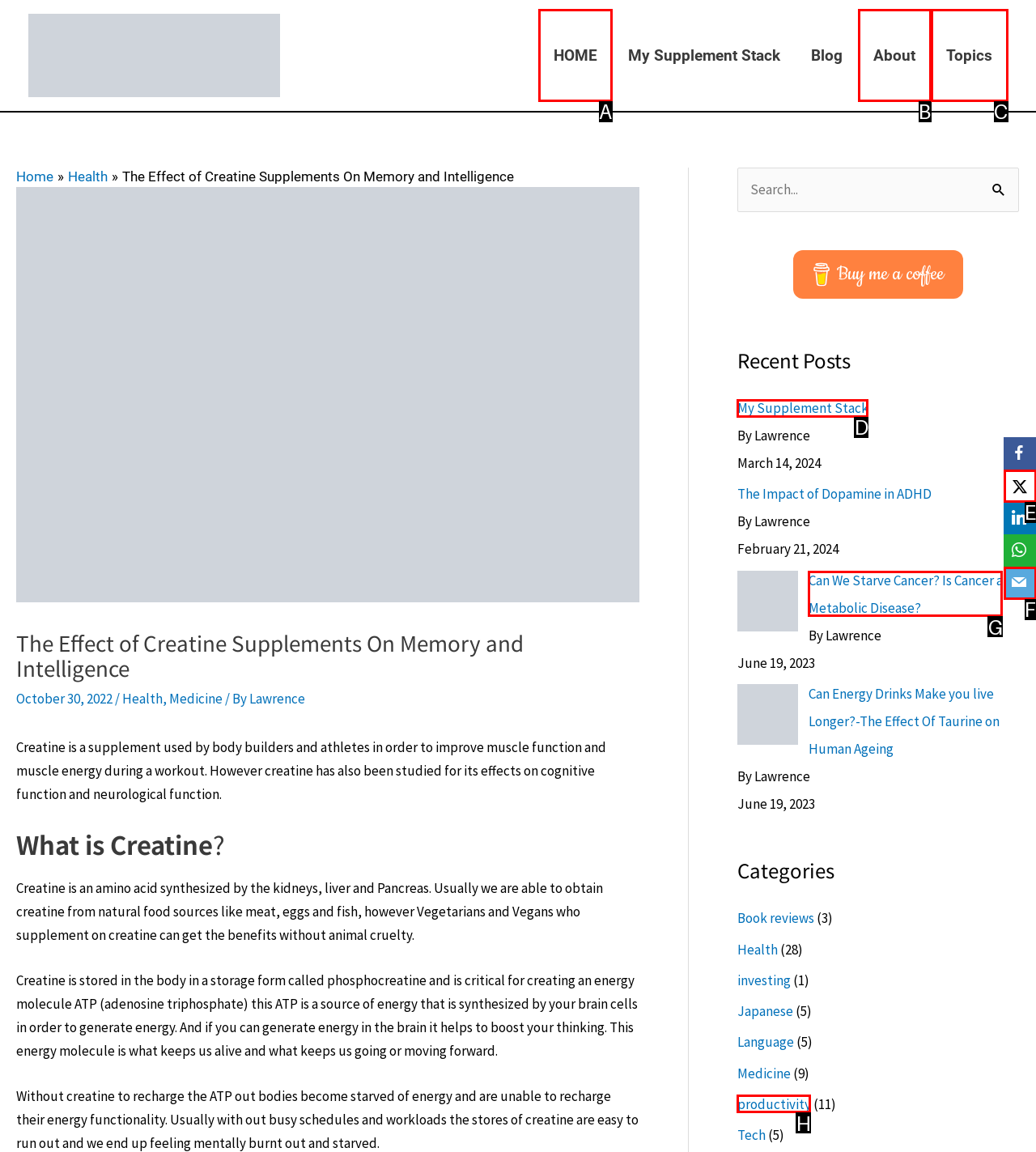Determine the correct UI element to click for this instruction: Click on the 'HOME' link. Respond with the letter of the chosen element.

A